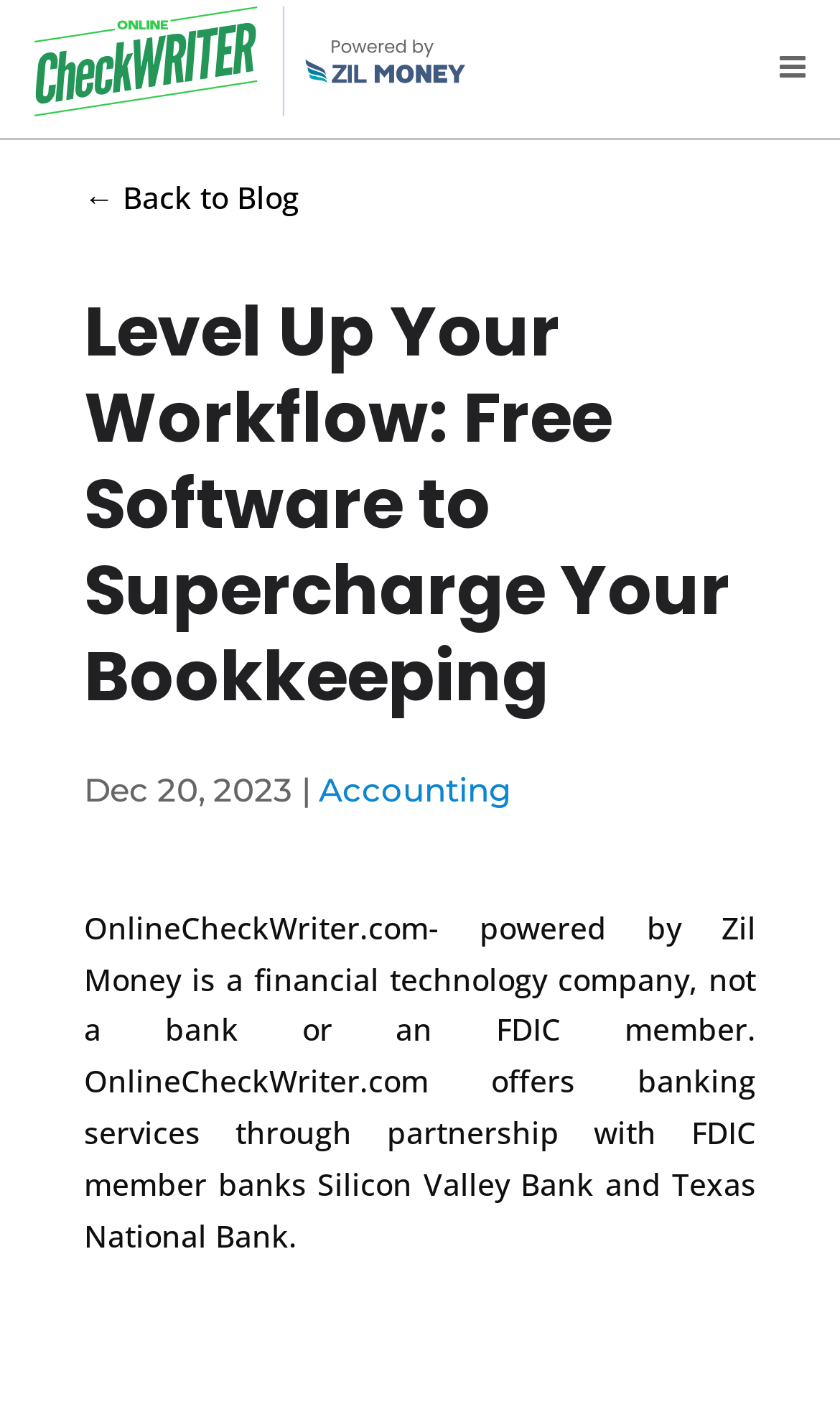Produce an extensive caption that describes everything on the webpage.

The webpage is about bookkeeper software, specifically promoting a free solution to automate manual bookkeeping and accounting processes. At the top-left corner, there is a logo image accompanied by a link. Below the logo, a "Back to Blog" link is positioned. 

The main heading, "Level Up Your Workflow: Free Software to Supercharge Your Bookkeeping", is prominently displayed in the top half of the page. 

On the same horizontal level as the main heading, but slightly below, there is a date "Dec 20, 2023" followed by a vertical line and a link to "Accounting". 

At the bottom of the page, there is a disclaimer text stating that OnlineCheckWriter.com is a financial technology company, not a bank, and offers banking services through partnerships with FDIC member banks.